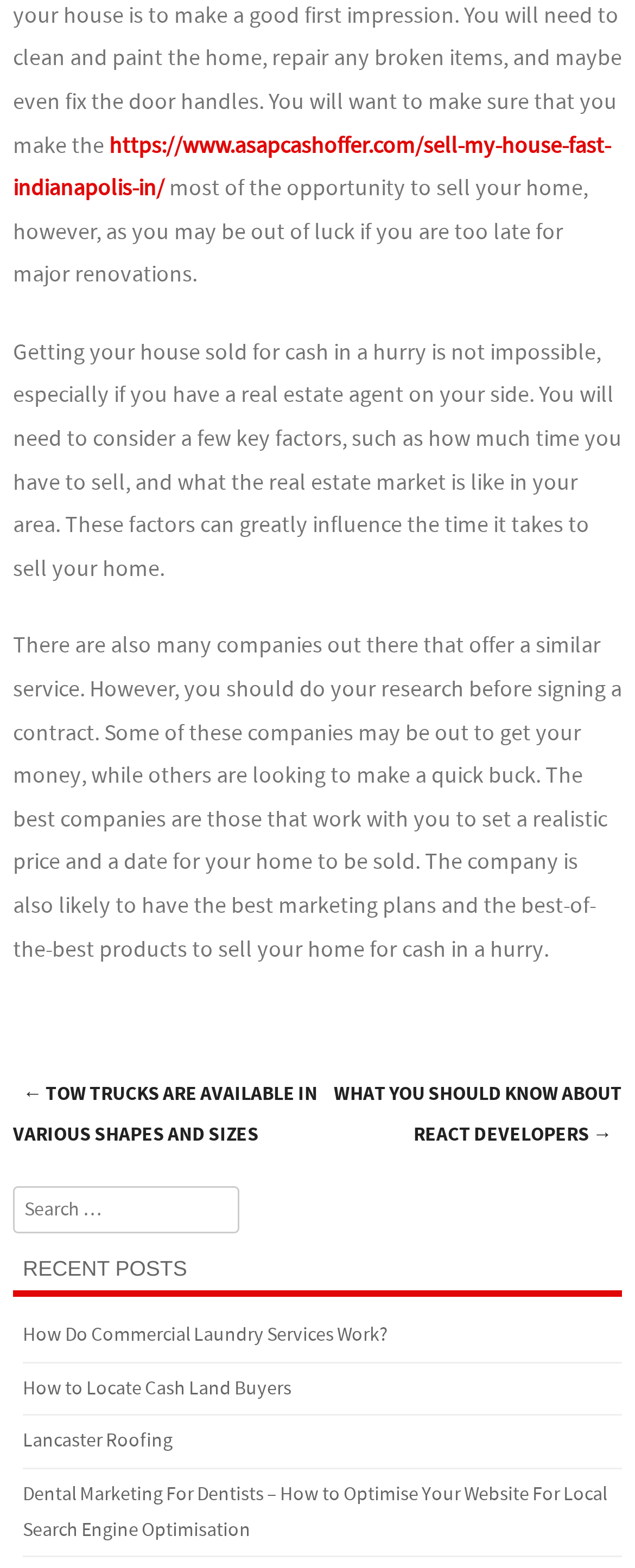What is the purpose of the search bar?
Provide a well-explained and detailed answer to the question.

The search bar is located at the bottom of the webpage and allows users to search for specific topics or keywords within the website.